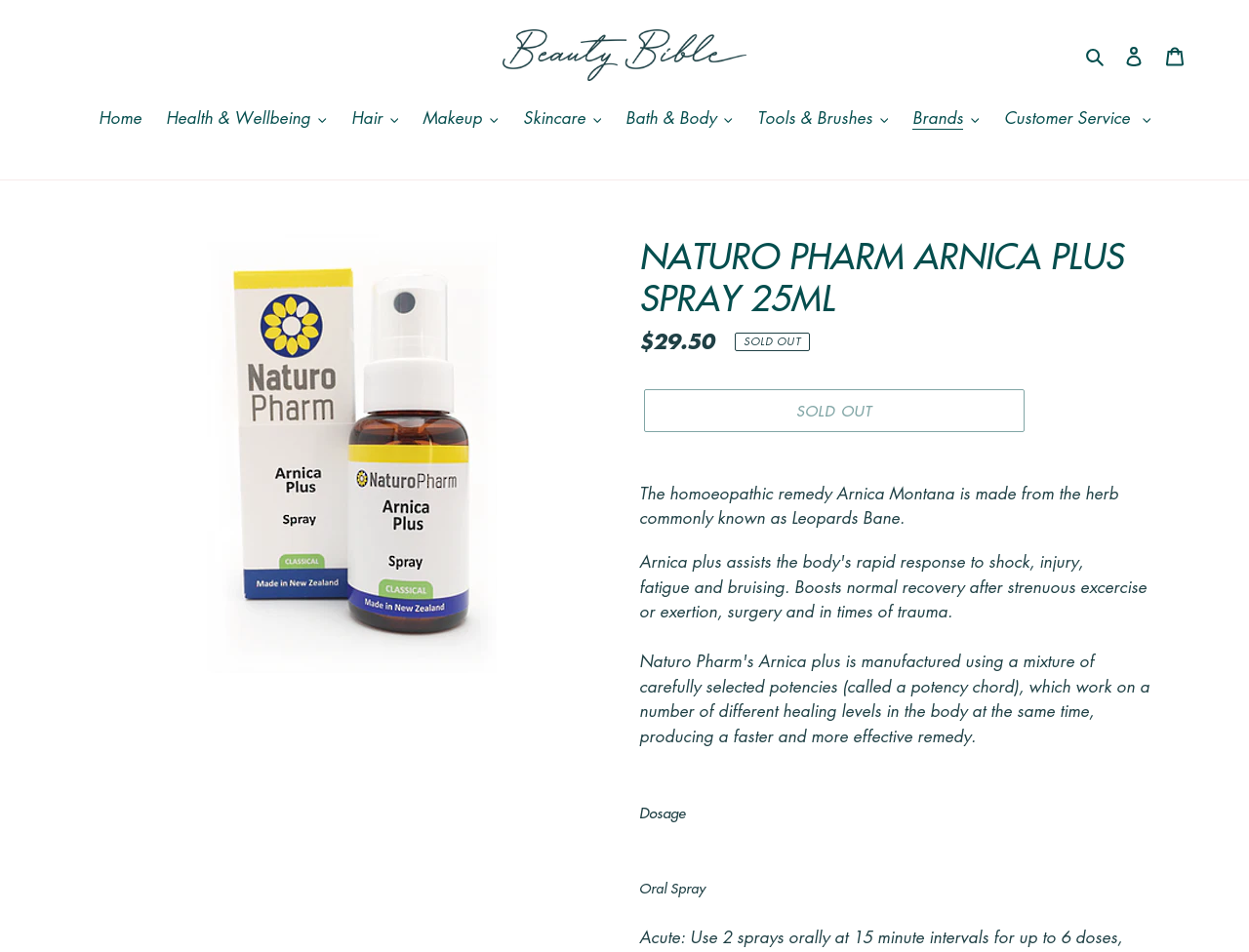What type of product is being described?
Please craft a detailed and exhaustive response to the question.

I determined the answer by examining the heading element with the text 'Oral Spray', which suggests that the product is a type of oral spray.